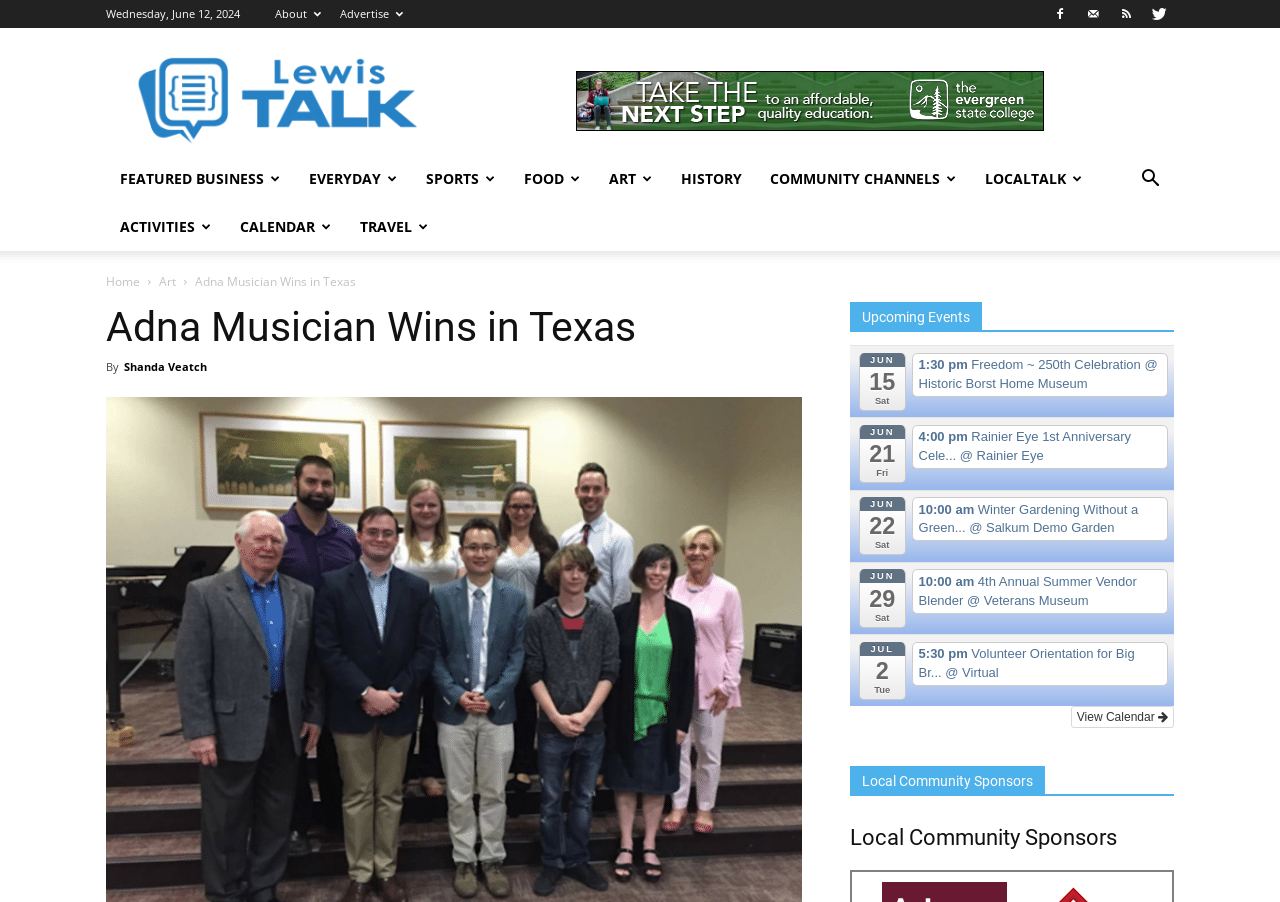Please answer the following question using a single word or phrase: 
What is the date of the article?

Wednesday, June 12, 2024